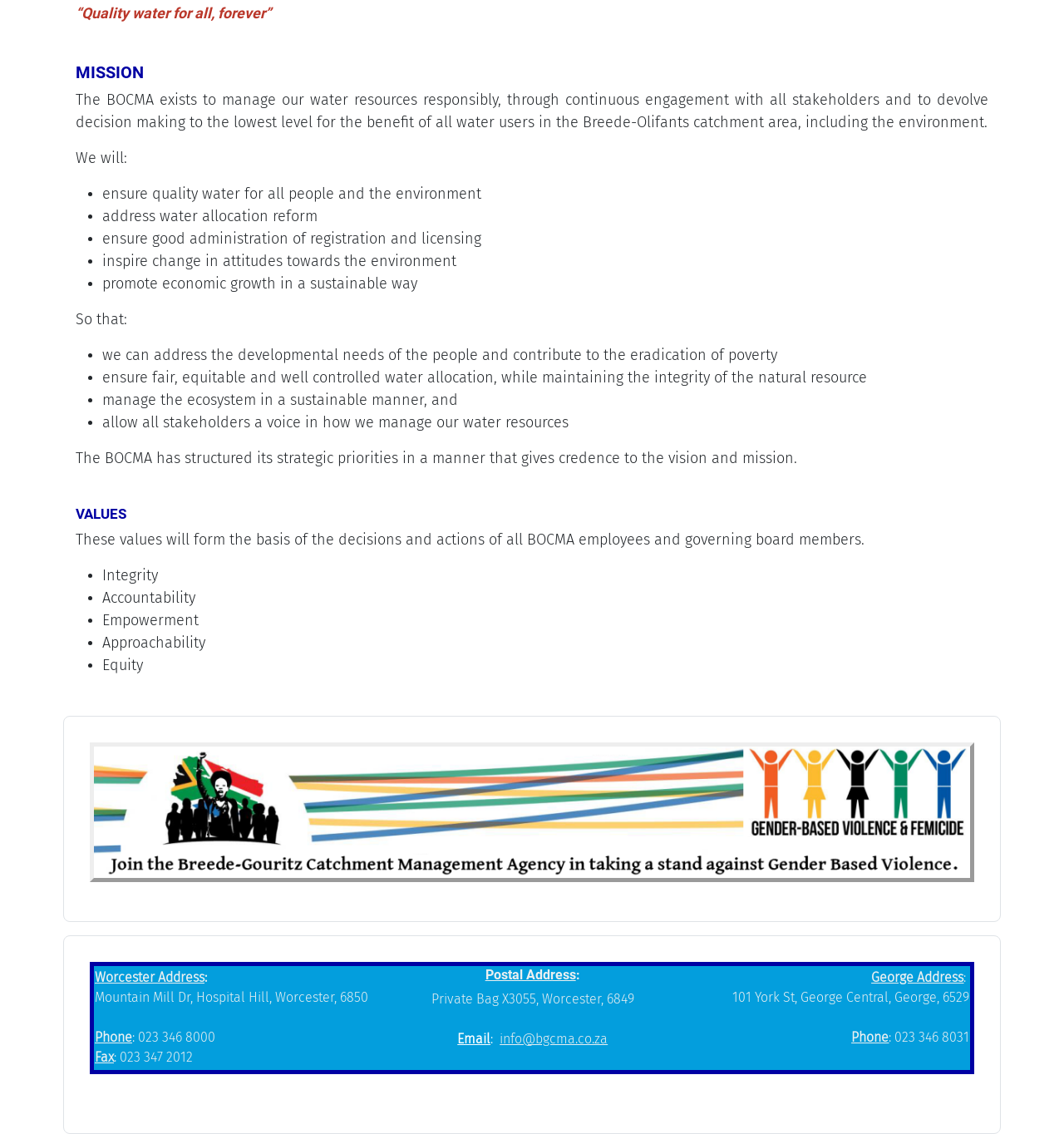Given the description Go To Top, predict the bounding box coordinates of the UI element. Ensure the coordinates are in the format (top-left x, top-left y, bottom-right x, bottom-right y) and all values are between 0 and 1.

[0.922, 0.402, 0.984, 0.455]